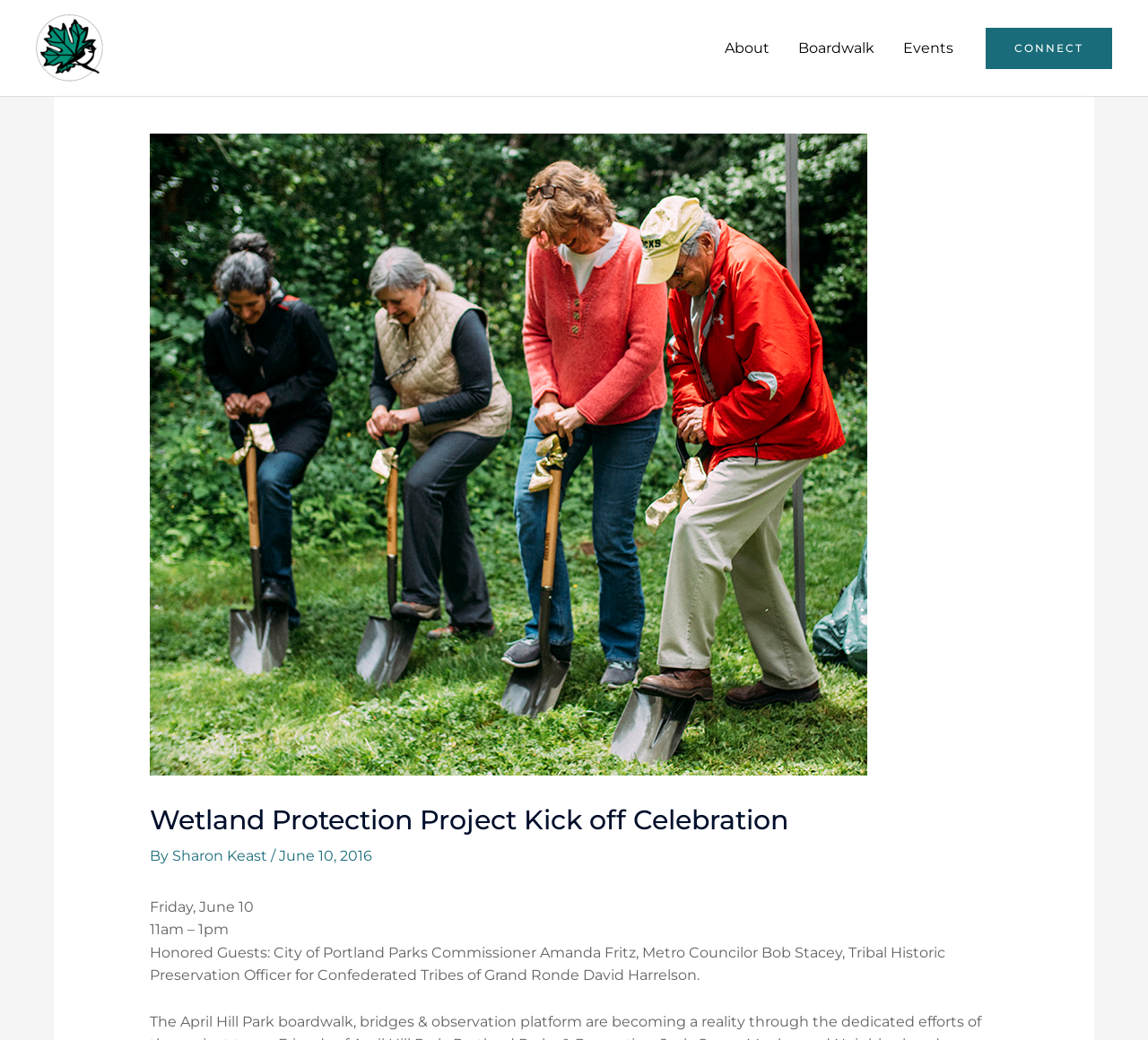What is the date of the Wetland Protection Project Kick off Celebration?
Please provide a comprehensive answer to the question based on the webpage screenshot.

The date of the event can be found in the text 'Friday, June 10' and 'June 10, 2016' in the main content area of the webpage, which provides the details of the Wetland Protection Project Kick off Celebration.